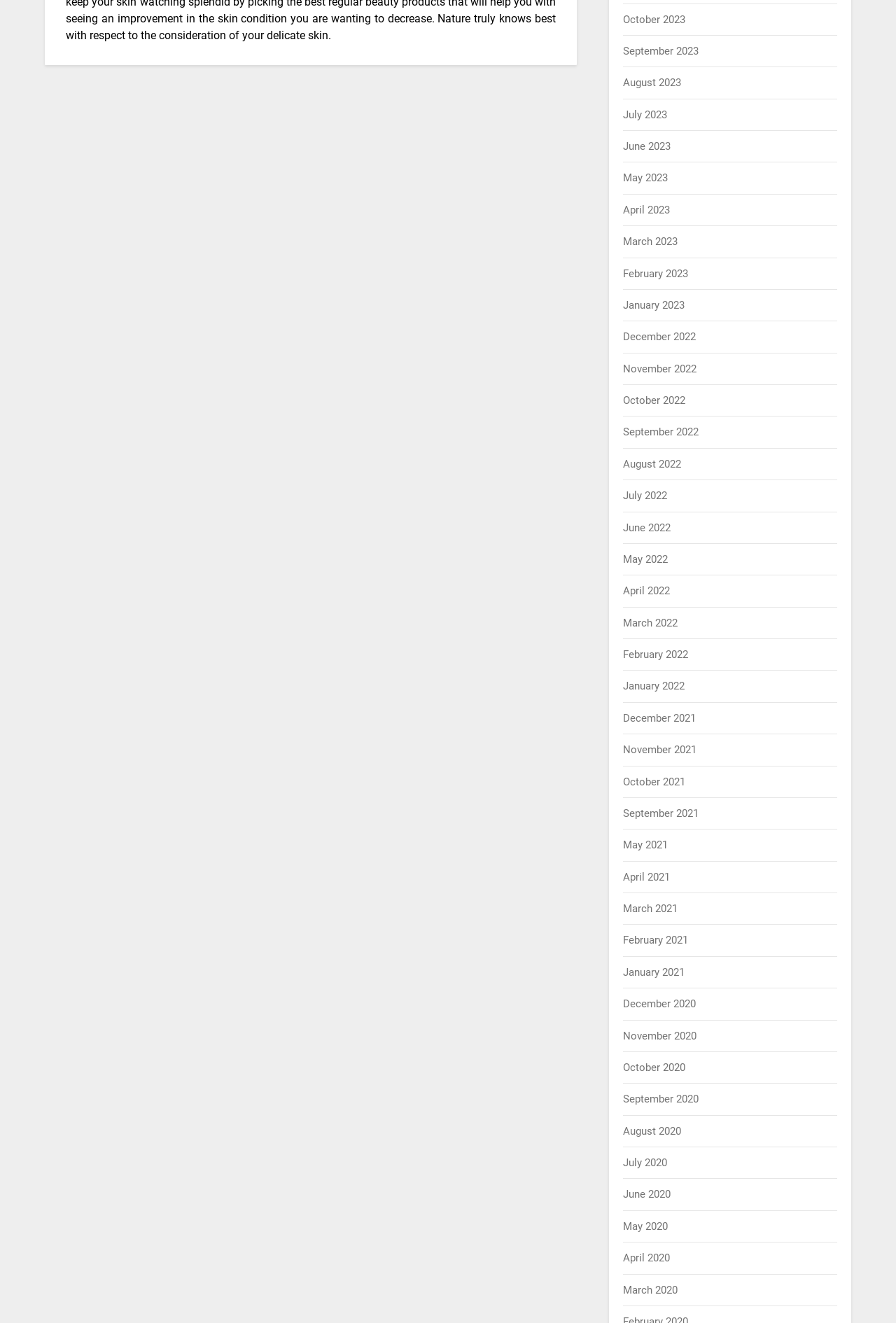Are the months listed in chronological order?
Look at the screenshot and give a one-word or phrase answer.

Yes